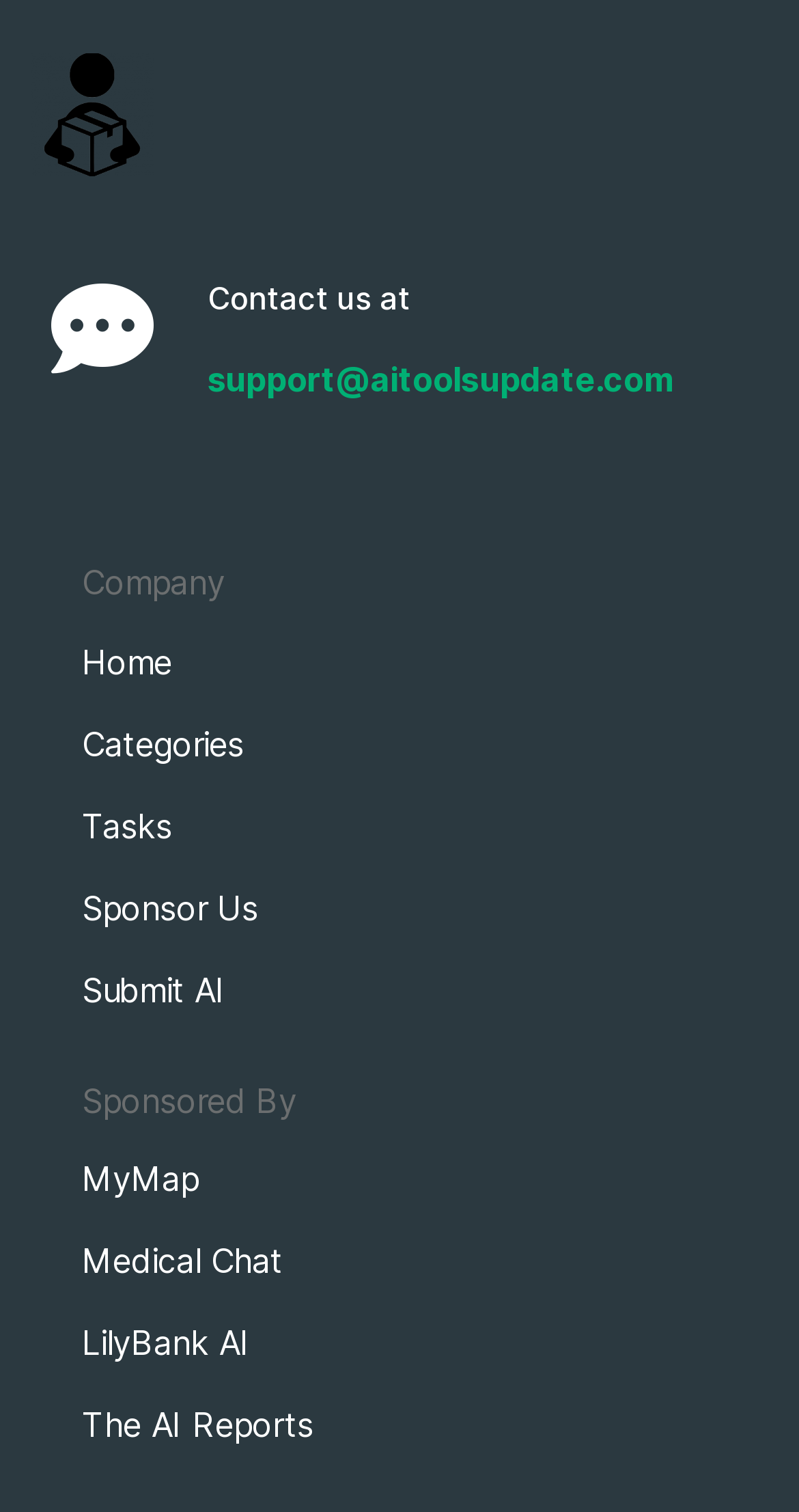How many links are there in the webpage?
Based on the screenshot, provide your answer in one word or phrase.

11